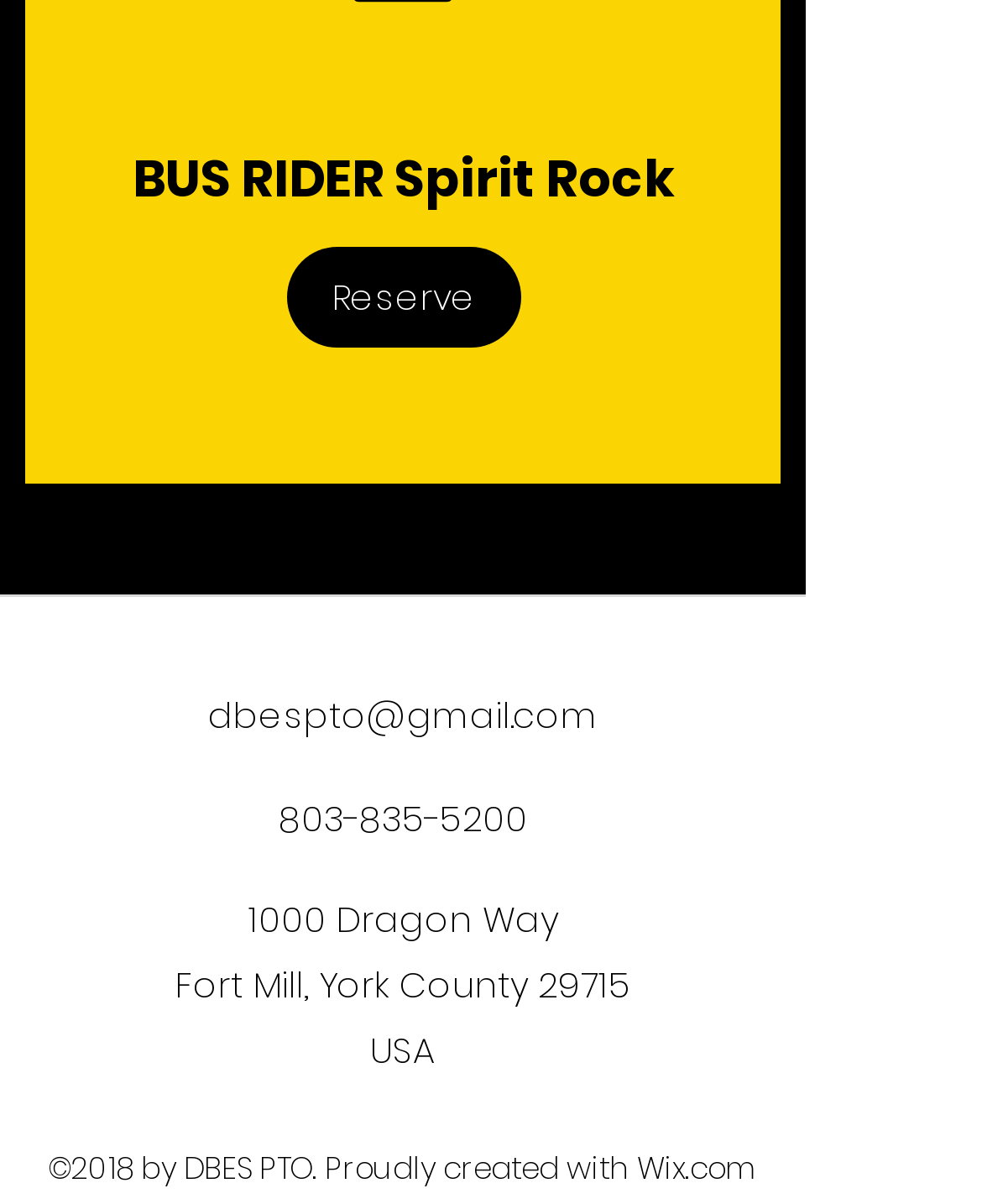What is the website creation platform used?
Based on the screenshot, answer the question with a single word or phrase.

Wix.com